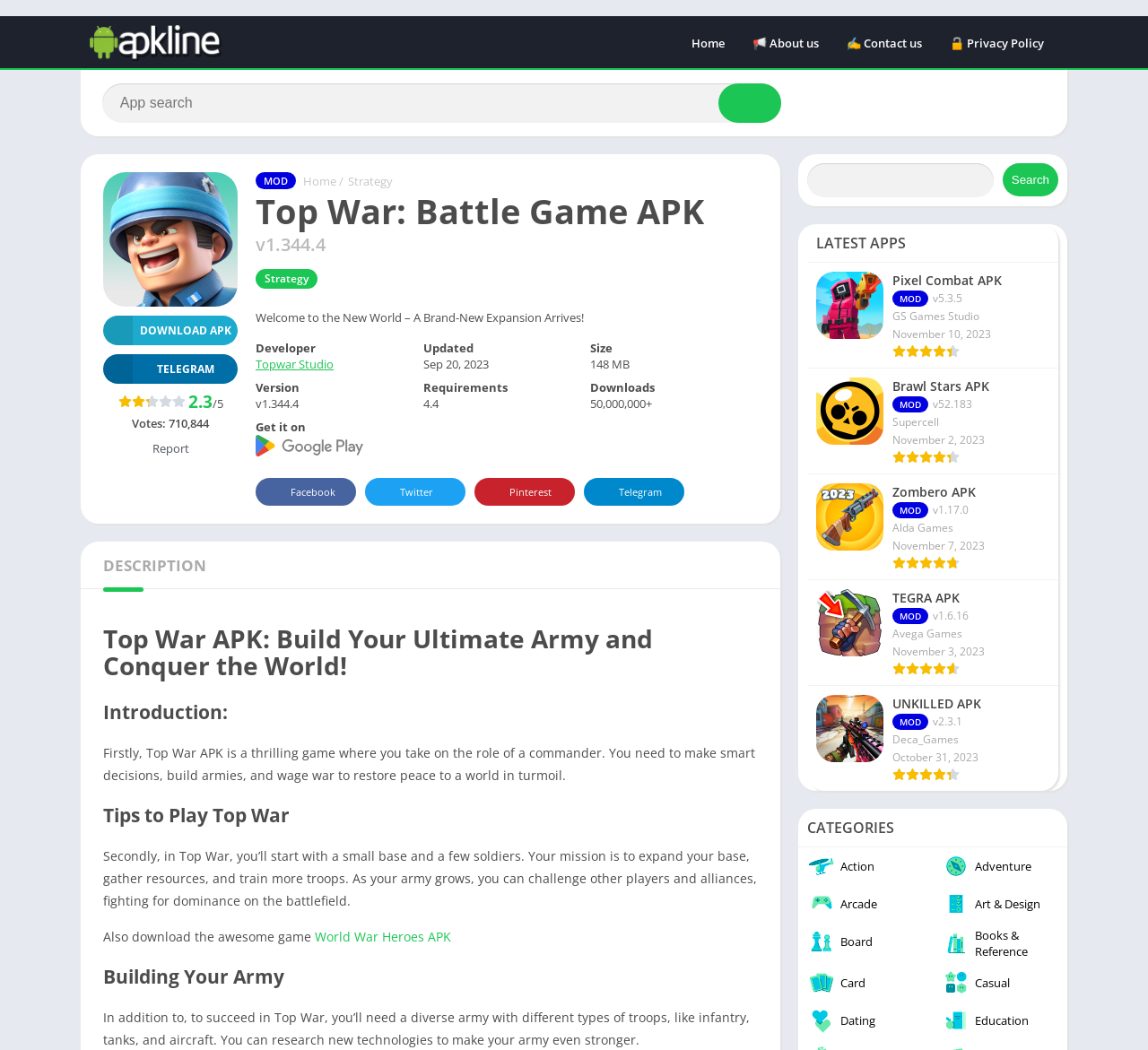Extract the heading text from the webpage.

Top War: Battle Game APK